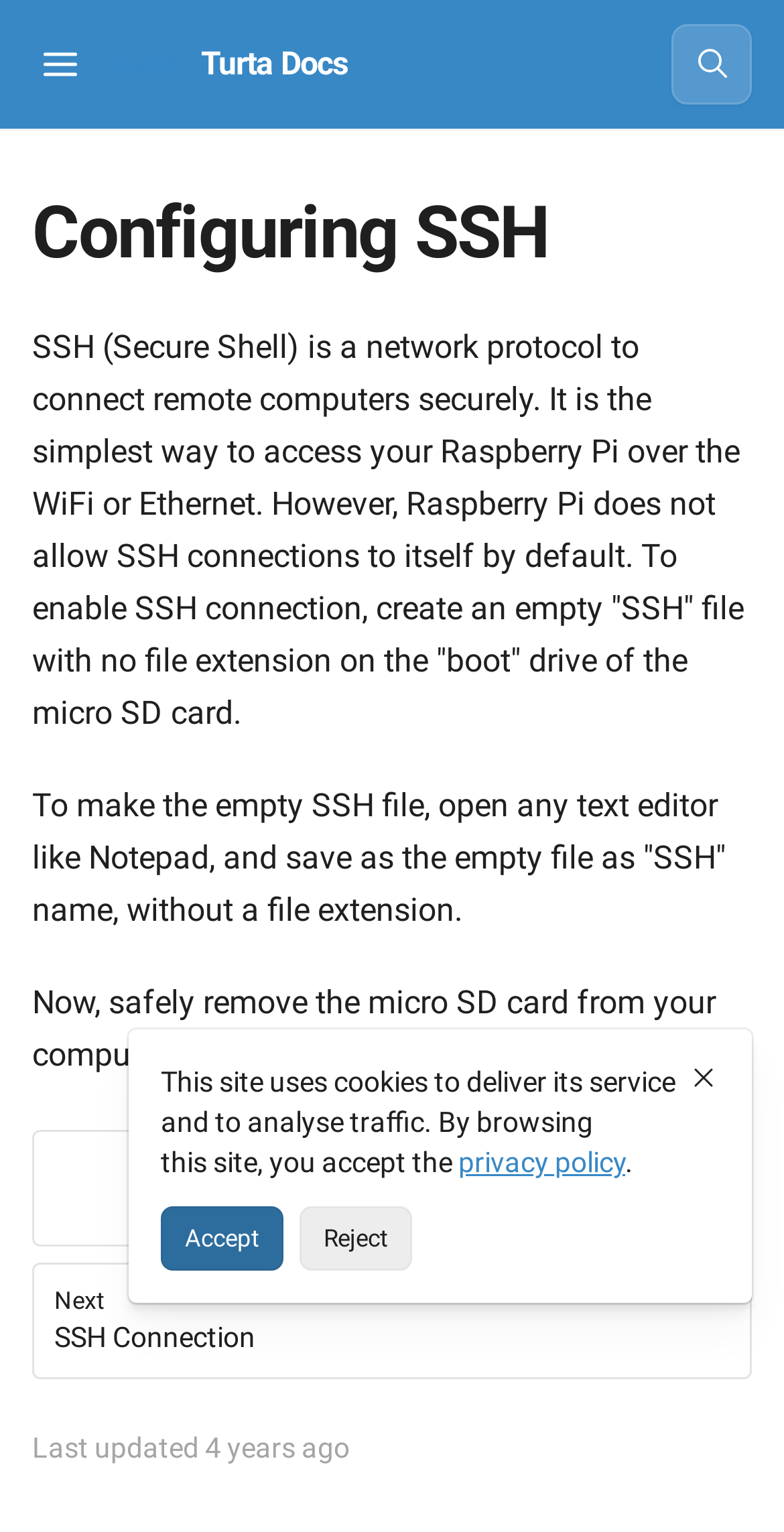Convey a detailed summary of the webpage, mentioning all key elements.

The webpage is about configuring SSH on Turta Docs. At the top left, there is a button to open the table of contents, accompanied by a small image. Next to it, on the top center, is the Turta Docs logo, which is an image with the text "Turta Docs" beside it. On the top right, there is a search button with a small image inside.

Below the top section, the main content area begins. It starts with a header section that contains the title "Configuring SSH". Following the title, there are two paragraphs of text that explain what SSH is and how to enable it on a Raspberry Pi.

Below the explanatory text, there are two links: "Previous Configuring WiFi" and "Next SSH Connection". At the bottom of the main content area, there is a section that displays the last updated time, which is "9/9/2019, 8:53:14 AM", and a note that says "4 years ago".

On the page, there is also a modal dialog box that appears to be related to cookies. It contains a message about the site using cookies, a link to the privacy policy, and three buttons: "Close", "Accept", and "Reject".